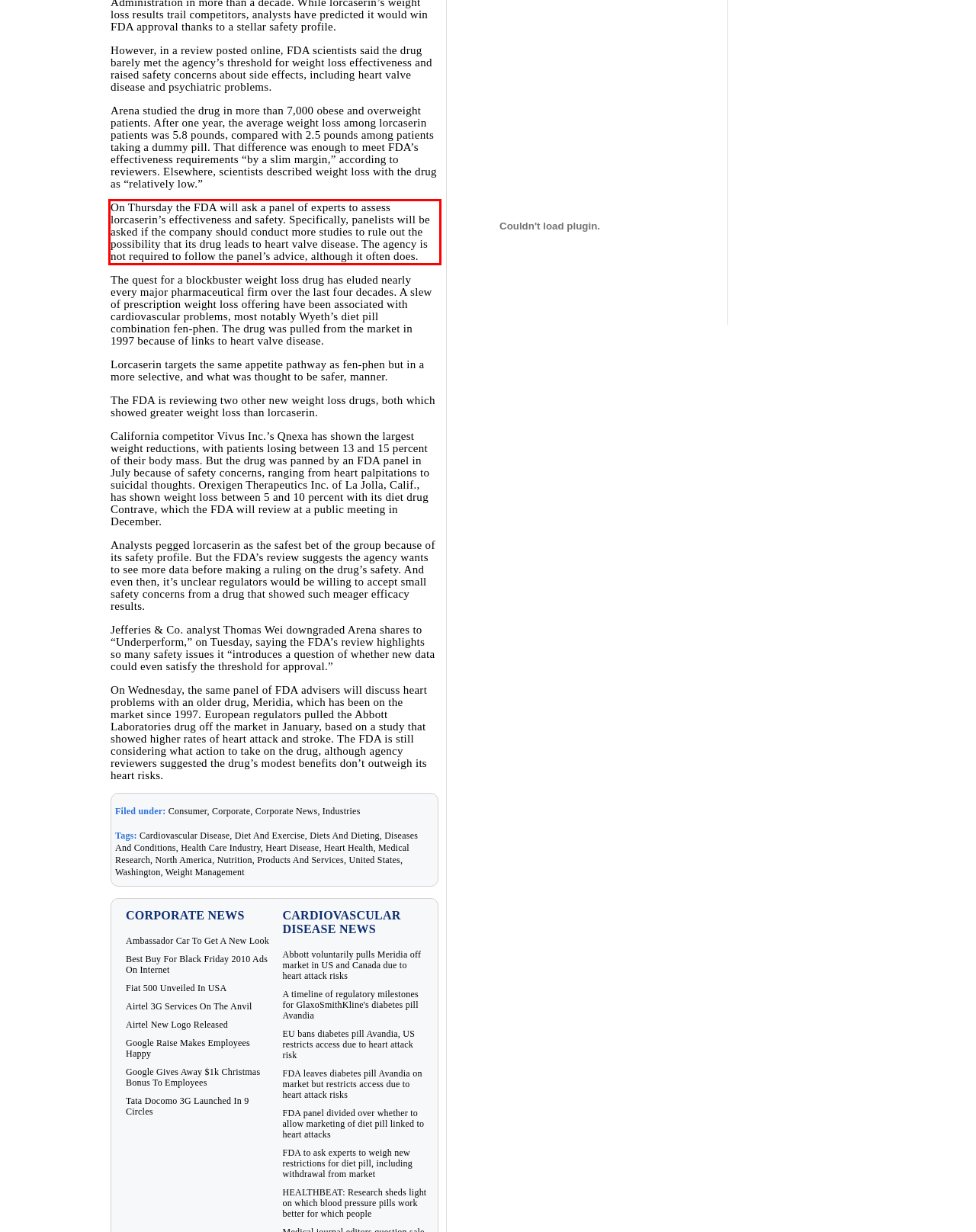Given a screenshot of a webpage, locate the red bounding box and extract the text it encloses.

On Thursday the FDA will ask a panel of experts to assess lorcaserin’s effectiveness and safety. Specifically, panelists will be asked if the company should conduct more studies to rule out the possibility that its drug leads to heart valve disease. The agency is not required to follow the panel’s advice, although it often does.